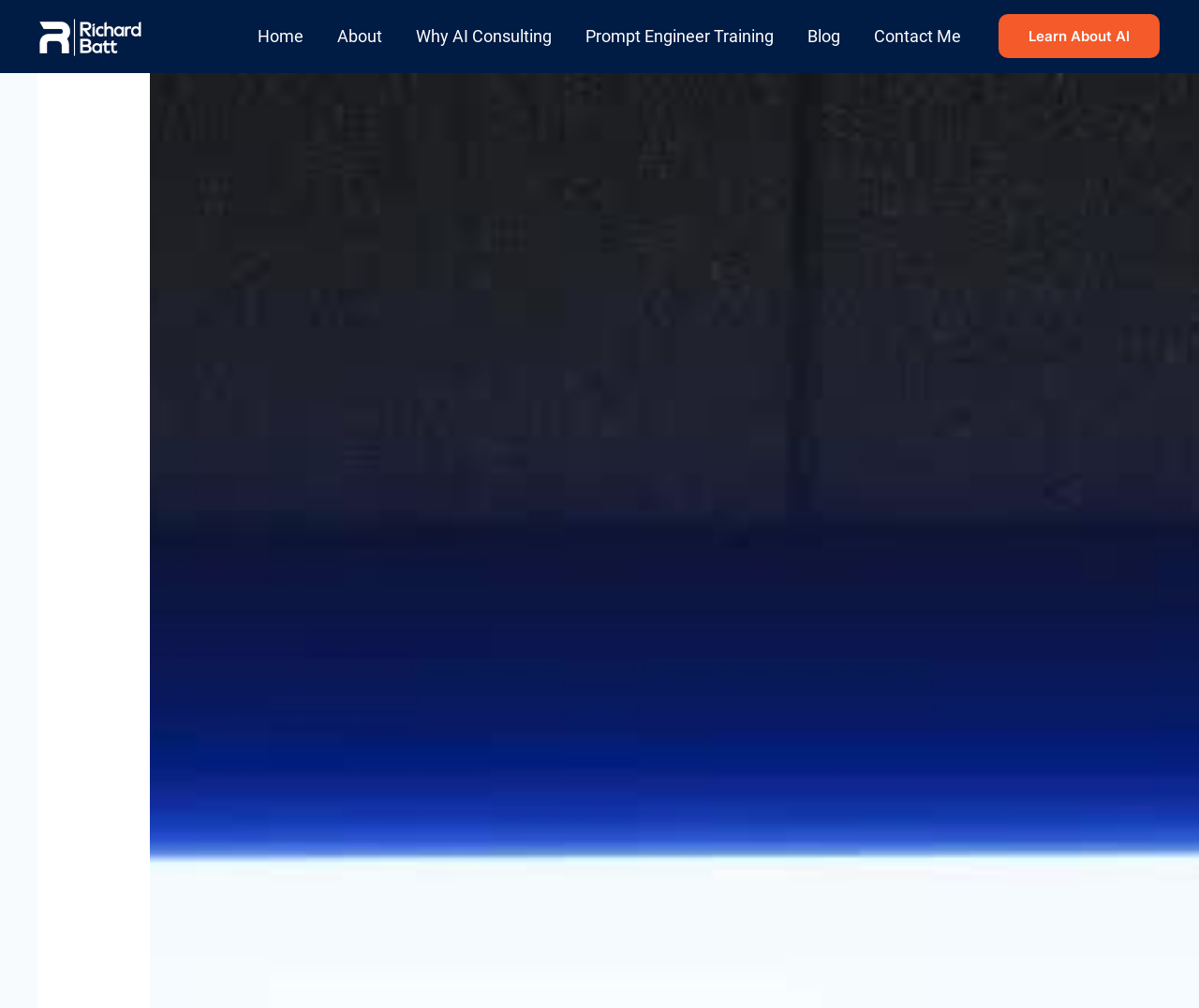Describe the webpage meticulously, covering all significant aspects.

The webpage is about product management success, specifically focusing on metrics. At the top left, there is a link to the author's name, "Richard Batt", accompanied by a small image of the author. Below this, there is a navigation menu with seven links: "Home", "About", "Why AI Consulting", "Prompt Engineer Training", "Blog", and "Contact Me". These links are evenly spaced and span across the top of the page.

On the right side of the page, there is a call-to-action link "Learn About AI". Below this, there is a header section with the title "Master The Metrics: Unlock the Secrets to Product Management Success" in a larger font. Underneath the title, there are three links: "Leave a Comment", "Uncategorized", and "admin", separated by forward slashes. 

The main content of the page is a block of text that discusses the challenges of product management and the importance of tracking and interpreting metrics to ensure product success. This text is positioned below the header section and takes up most of the page. At the very top of the page, there is a small text "Post navigation" that seems to be a section title or a label.